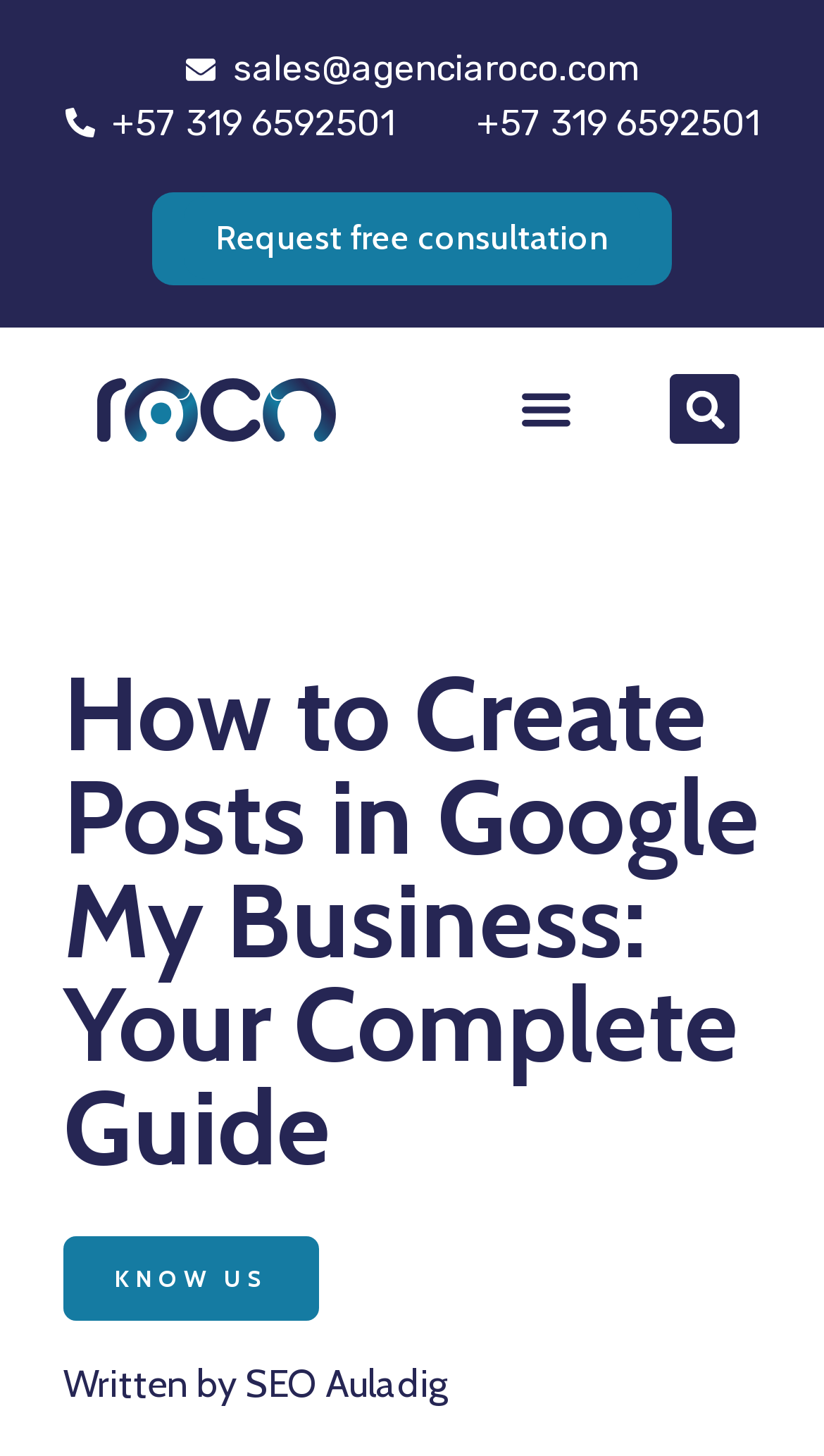Could you determine the bounding box coordinates of the clickable element to complete the instruction: "search for something"? Provide the coordinates as four float numbers between 0 and 1, i.e., [left, top, right, bottom].

[0.737, 0.257, 0.974, 0.305]